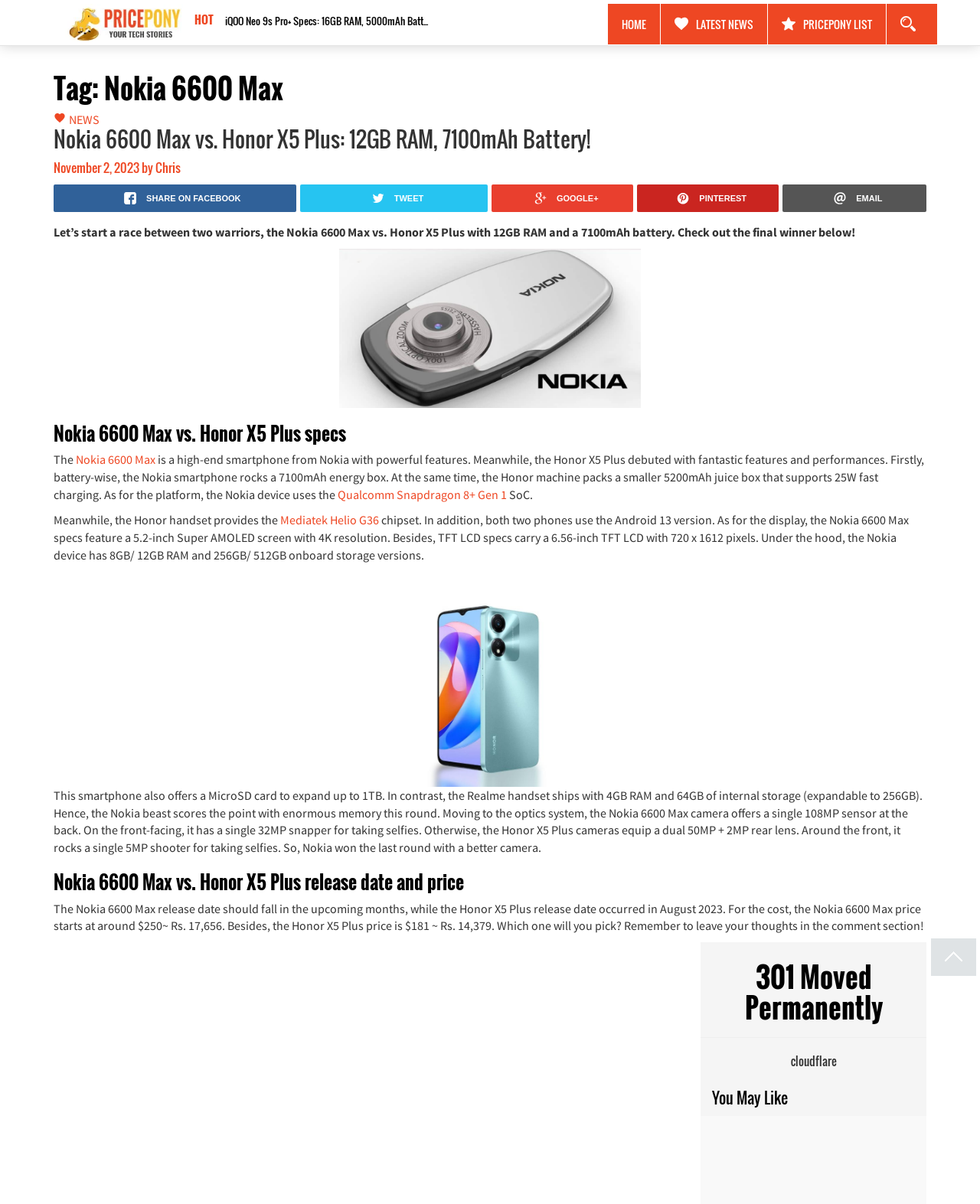Show the bounding box coordinates of the element that should be clicked to complete the task: "Check the price of Nokia 6600 Max".

[0.055, 0.748, 0.943, 0.775]